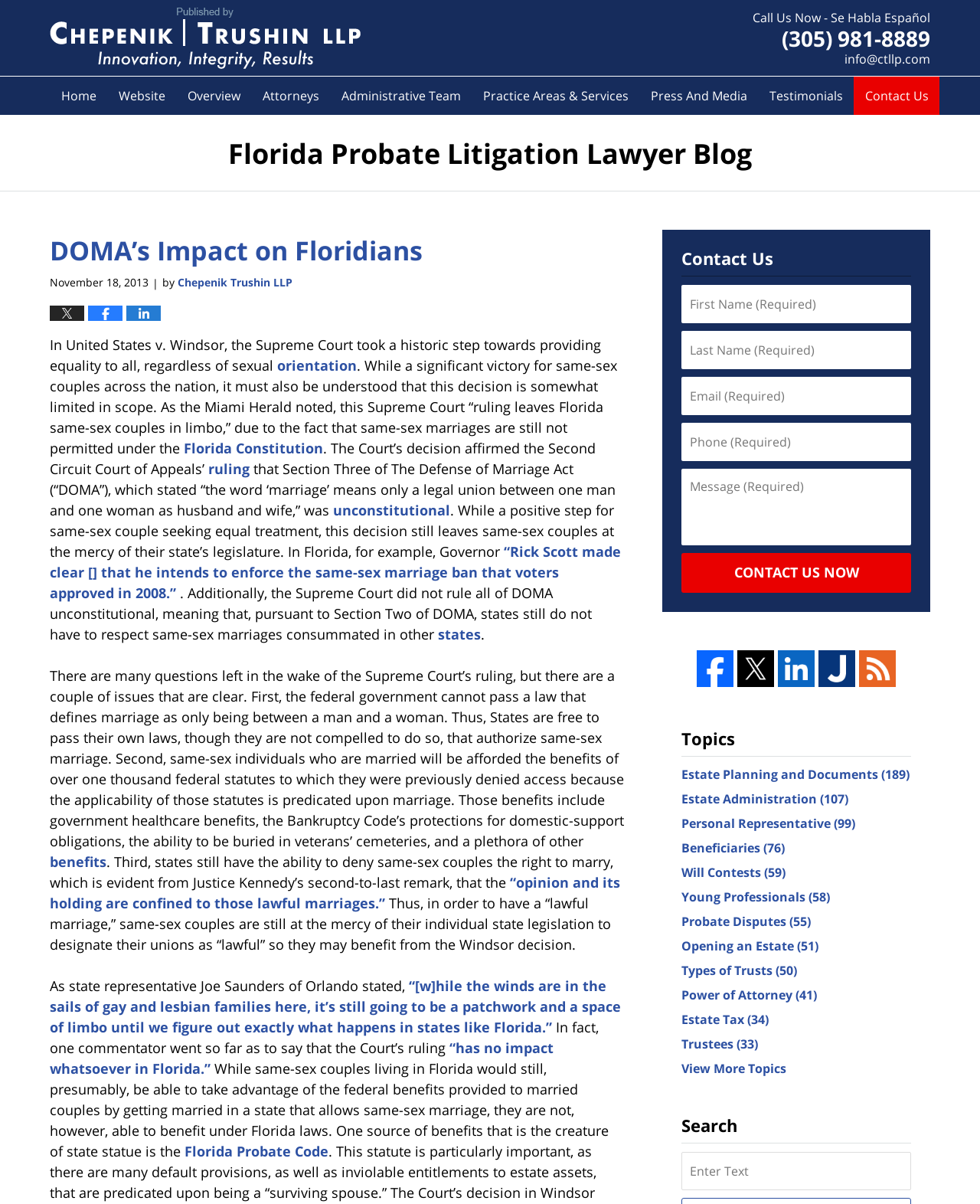Specify the bounding box coordinates for the region that must be clicked to perform the given instruction: "Click the 'Tweet this Post' link".

[0.051, 0.254, 0.086, 0.267]